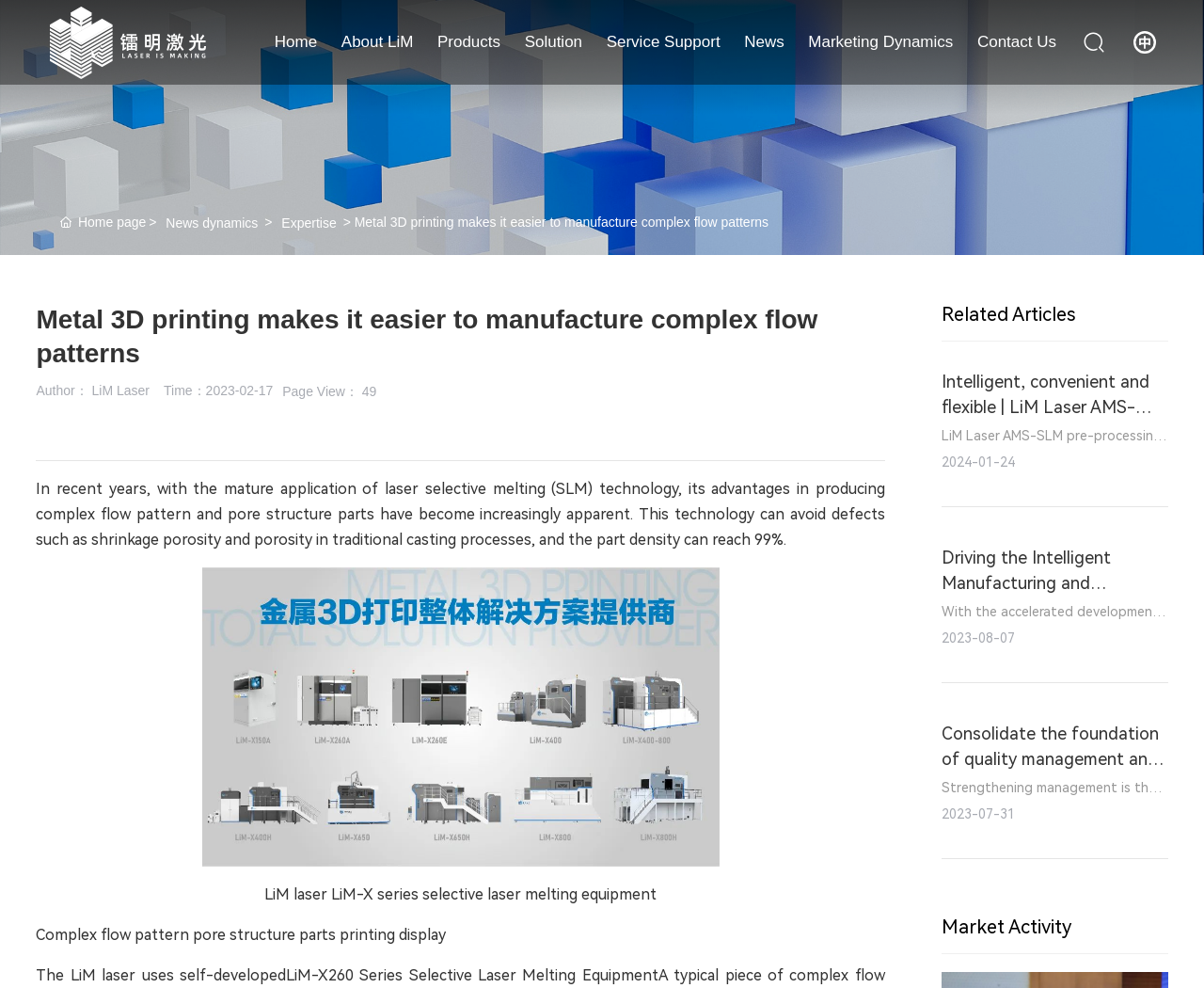Find the bounding box coordinates of the clickable area required to complete the following action: "Click the 'Home' link".

[0.228, 0.0, 0.263, 0.086]